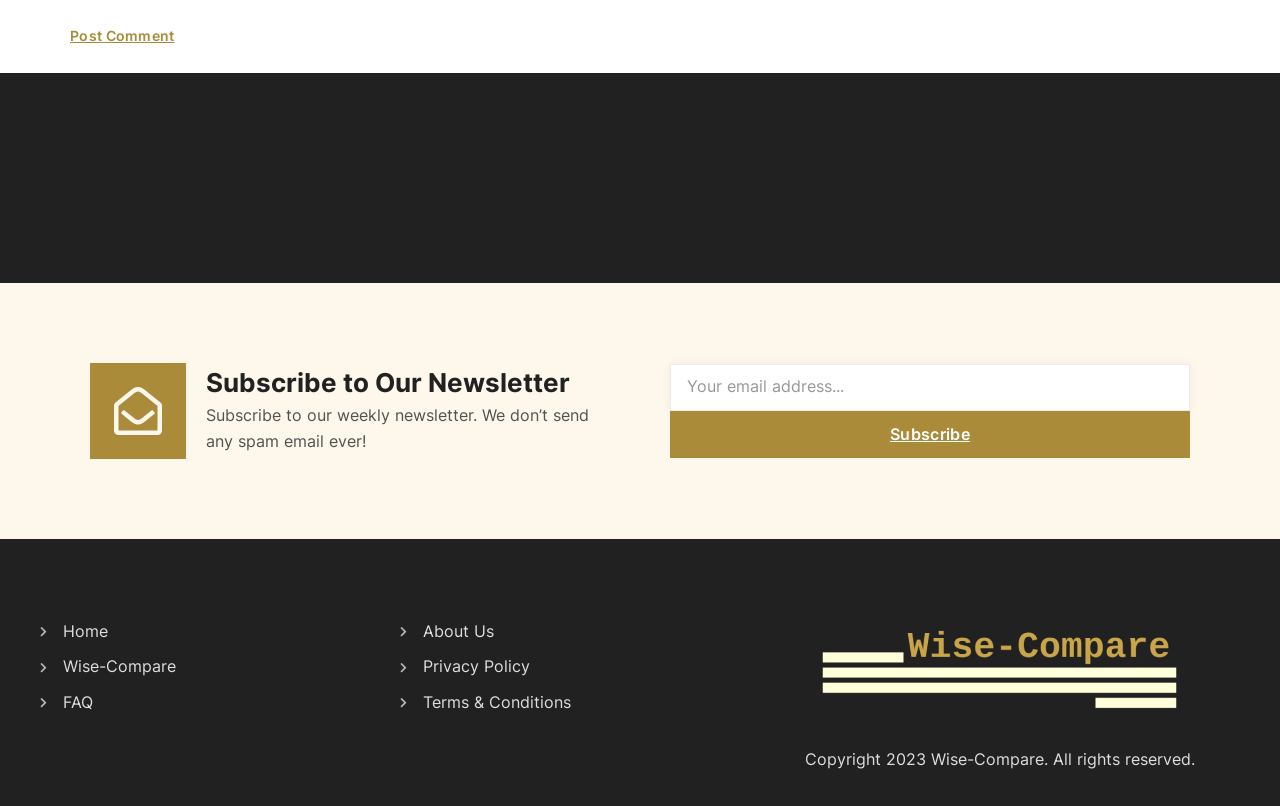What is the copyright information at the bottom of the page?
Please provide a single word or phrase as your answer based on the screenshot.

Copyright 2023 Wise-Compare